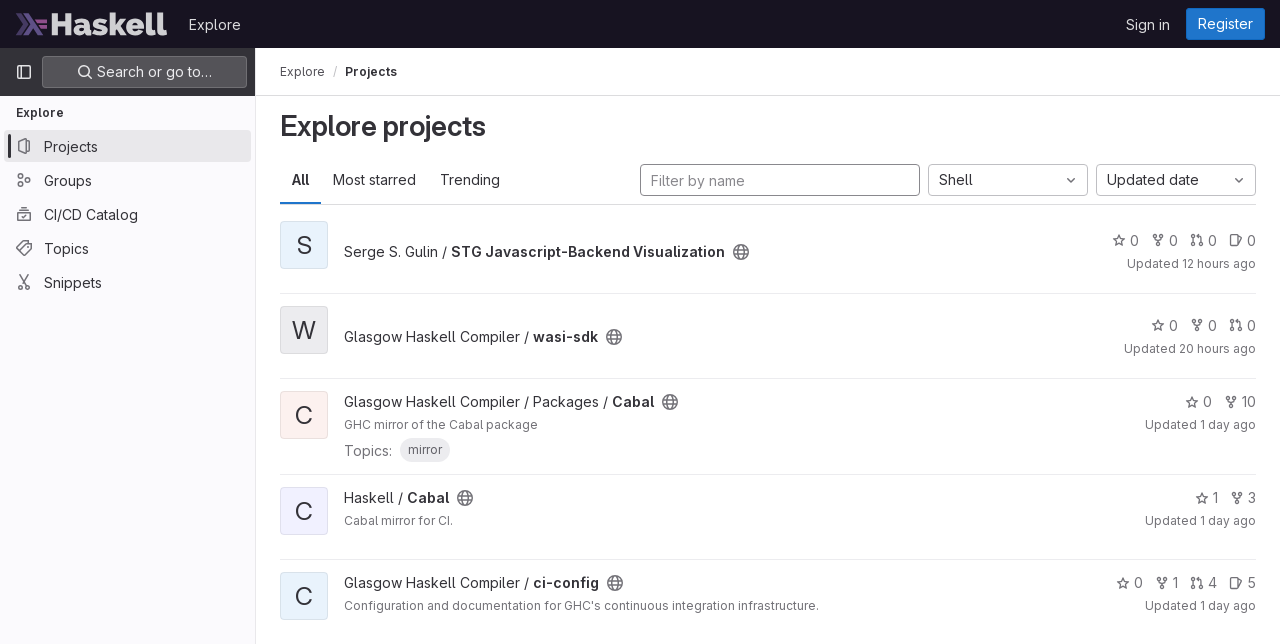Determine the bounding box coordinates for the element that should be clicked to follow this instruction: "Explore the Glasgow Haskell Compiler / wasi-sdk project". The coordinates should be given as four float numbers between 0 and 1, in the format [left, top, right, bottom].

[0.269, 0.508, 0.473, 0.539]